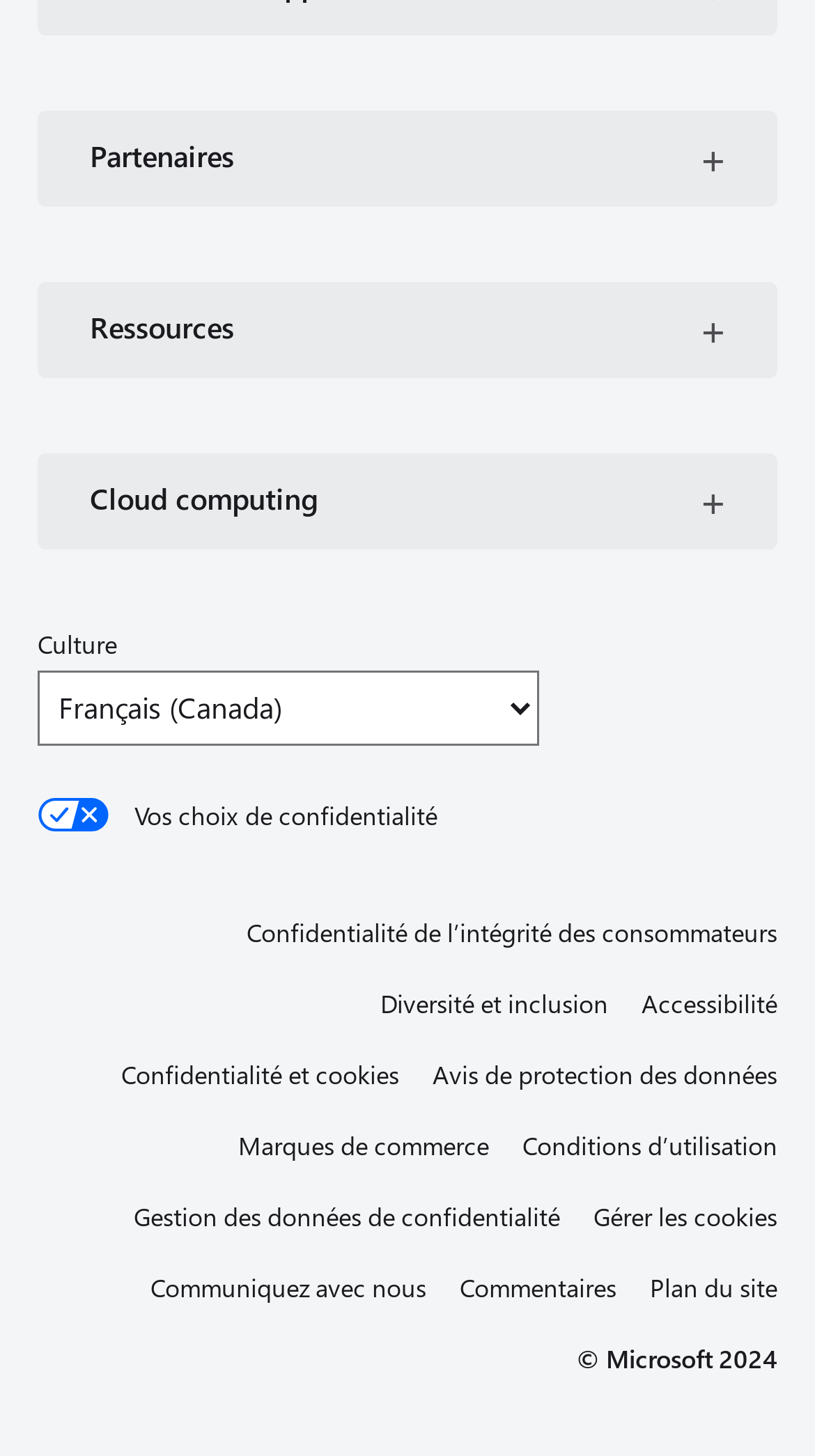Find the bounding box coordinates for the area you need to click to carry out the instruction: "View site map". The coordinates should be four float numbers between 0 and 1, indicated as [left, top, right, bottom].

[0.797, 0.867, 0.954, 0.899]